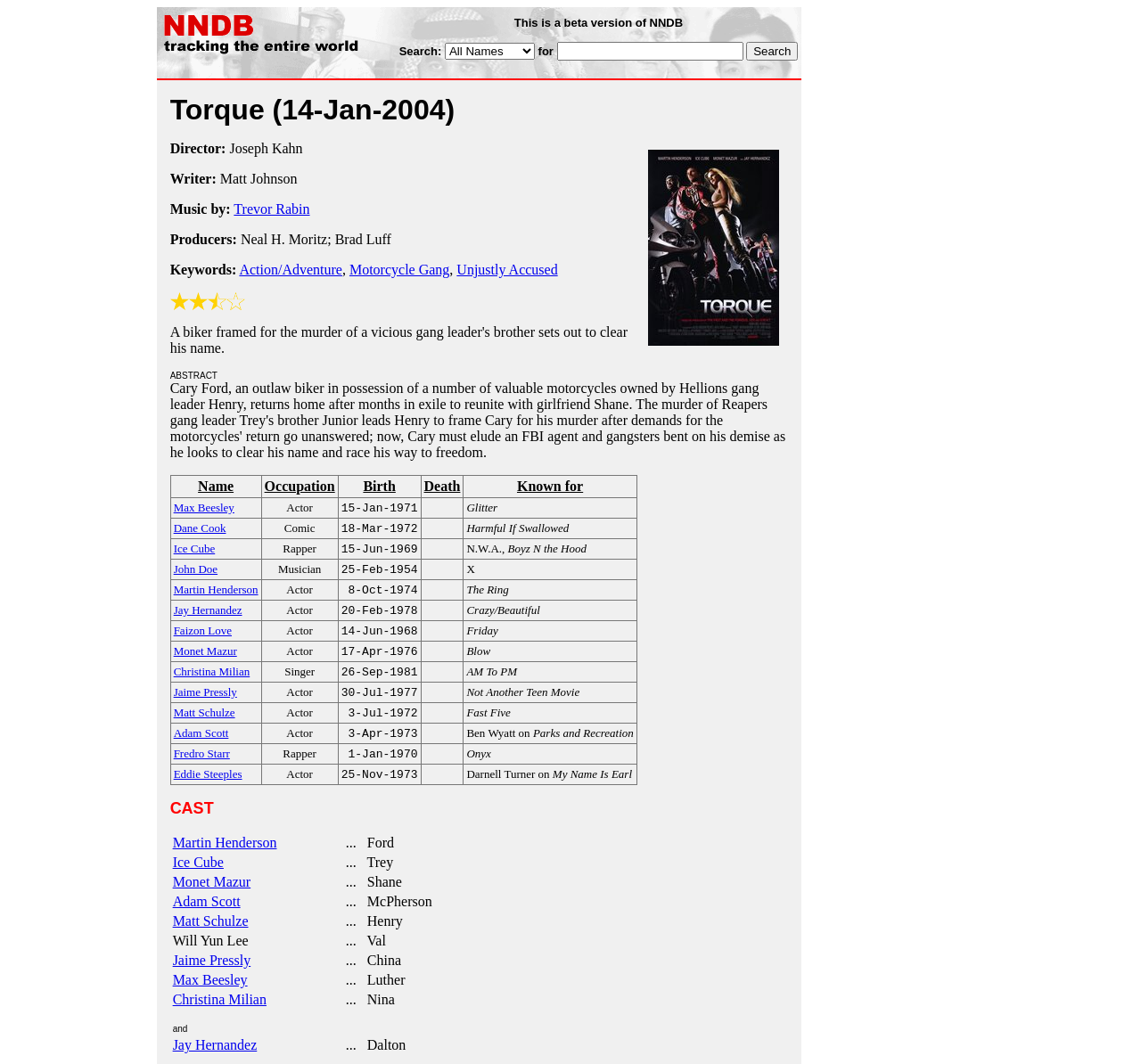Identify the bounding box coordinates of the section to be clicked to complete the task described by the following instruction: "Click on Trevor Rabin". The coordinates should be four float numbers between 0 and 1, formatted as [left, top, right, bottom].

[0.205, 0.189, 0.272, 0.204]